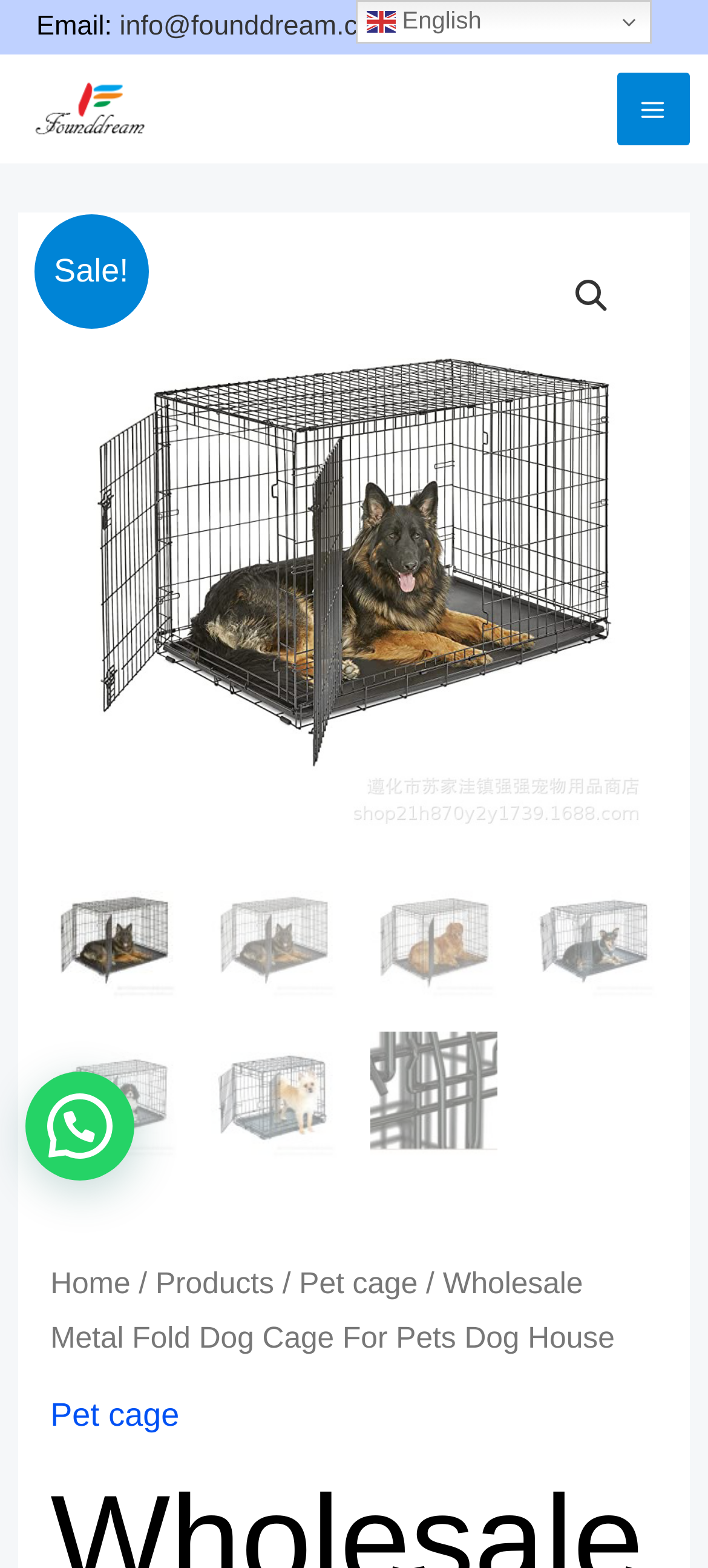Provide an in-depth caption for the contents of the webpage.

This webpage is a wholesale pet supplies distributor, specifically showcasing dog cages. At the top left, there is an email address "info@founddream.com" next to the label "Email:". Below this, there is a link to the website's main page with the title "Quality Wholesale Pet Supplies-Dog Collars_Dog Toys_Dog Leash", accompanied by a small image.

On the top right, there is a "MAIN MENU" button, which is not expanded. Next to it, there is a small image and a "Sale!" label. Below this, there is a search icon and a link to the "dog cage" category, which is accompanied by a large image of a dog cage.

The main content of the page is a grid of five images of dog cages, arranged in a row. Each image is a different type of dog cage. Below the images, there is a navigation breadcrumb trail showing the current page's location in the website's hierarchy. The trail starts with "Home", followed by "Products", then "Pet cage", and finally "Wholesale Metal Fold Dog Cage For Pets Dog House".

On the right side of the page, there is a section for adjusting the quantity of the product, with "Minus Quantity" and "Plus Quantity" buttons. Above this, there is a link to the "Pet cage" category again. At the very top right, there is a language selection link "en English" with a small flag icon next to it. Finally, at the bottom left, there is a "Open chat" label.